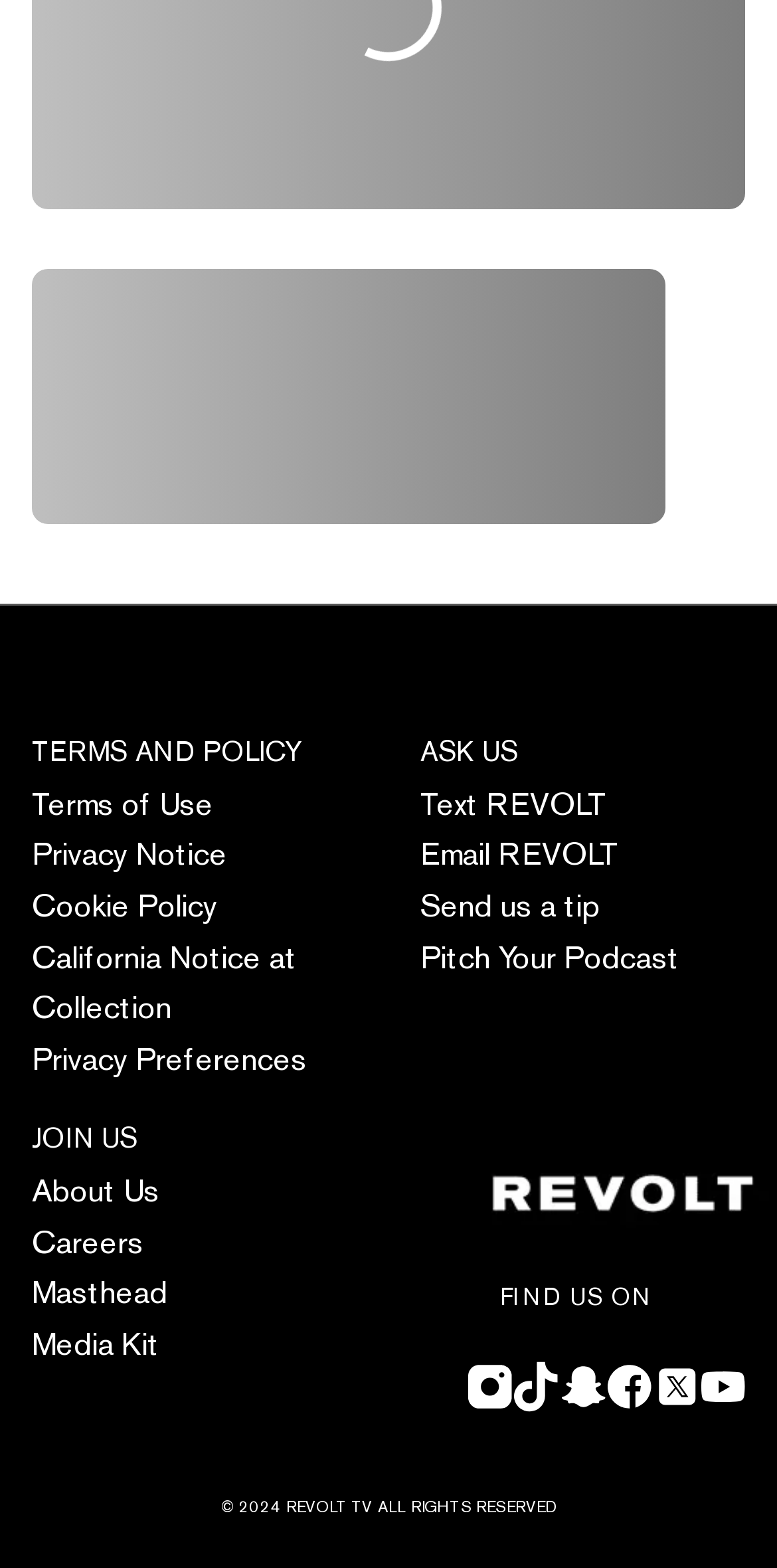What is the last social media platform listed?
Please analyze the image and answer the question with as much detail as possible.

I looked at the list of social media platforms at the bottom of the page and found that the last one listed is 'youtube'.